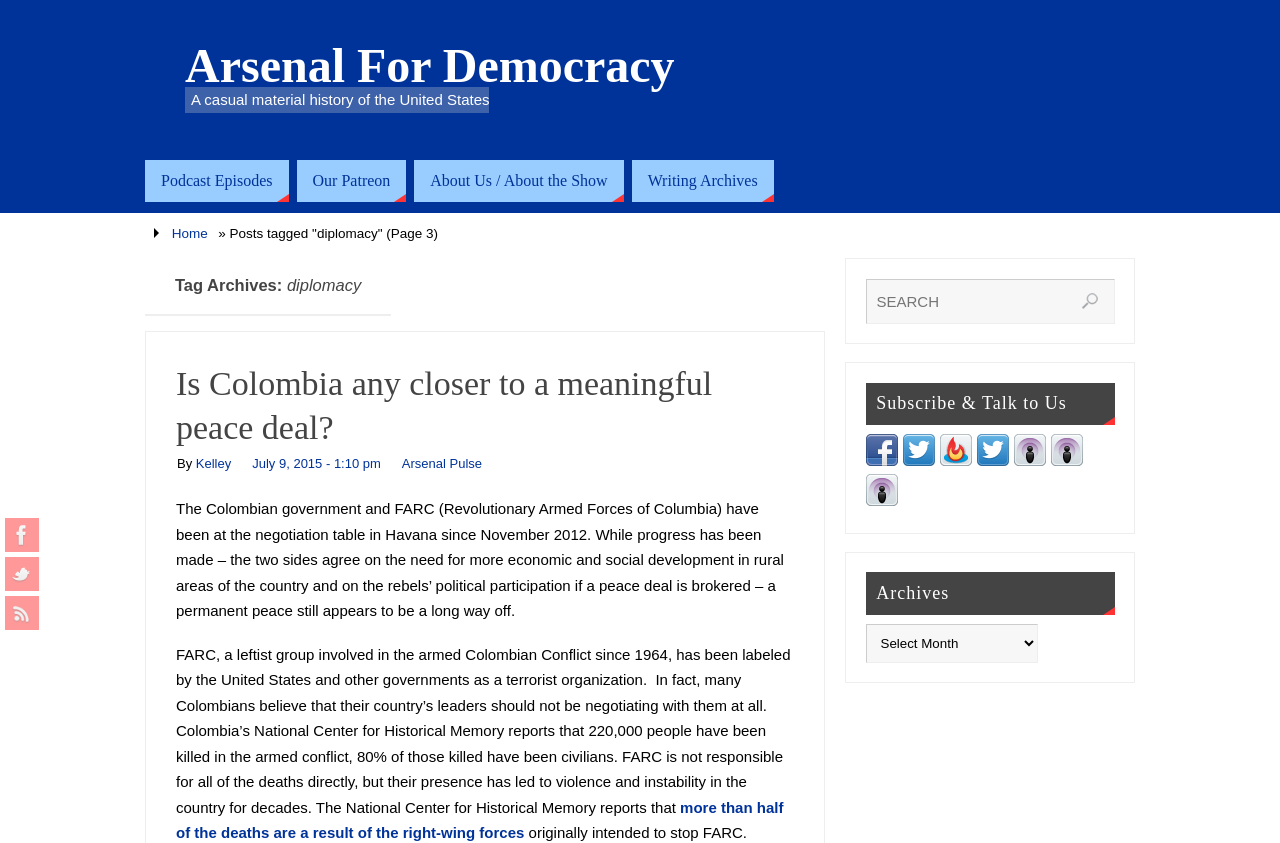Bounding box coordinates should be provided in the format (top-left x, top-left y, bottom-right x, bottom-right y) with all values between 0 and 1. Identify the bounding box for this UI element: Home

[0.134, 0.267, 0.162, 0.285]